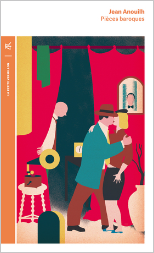What is the style of the figures depicted?
Please provide a single word or phrase in response based on the screenshot.

Stylized